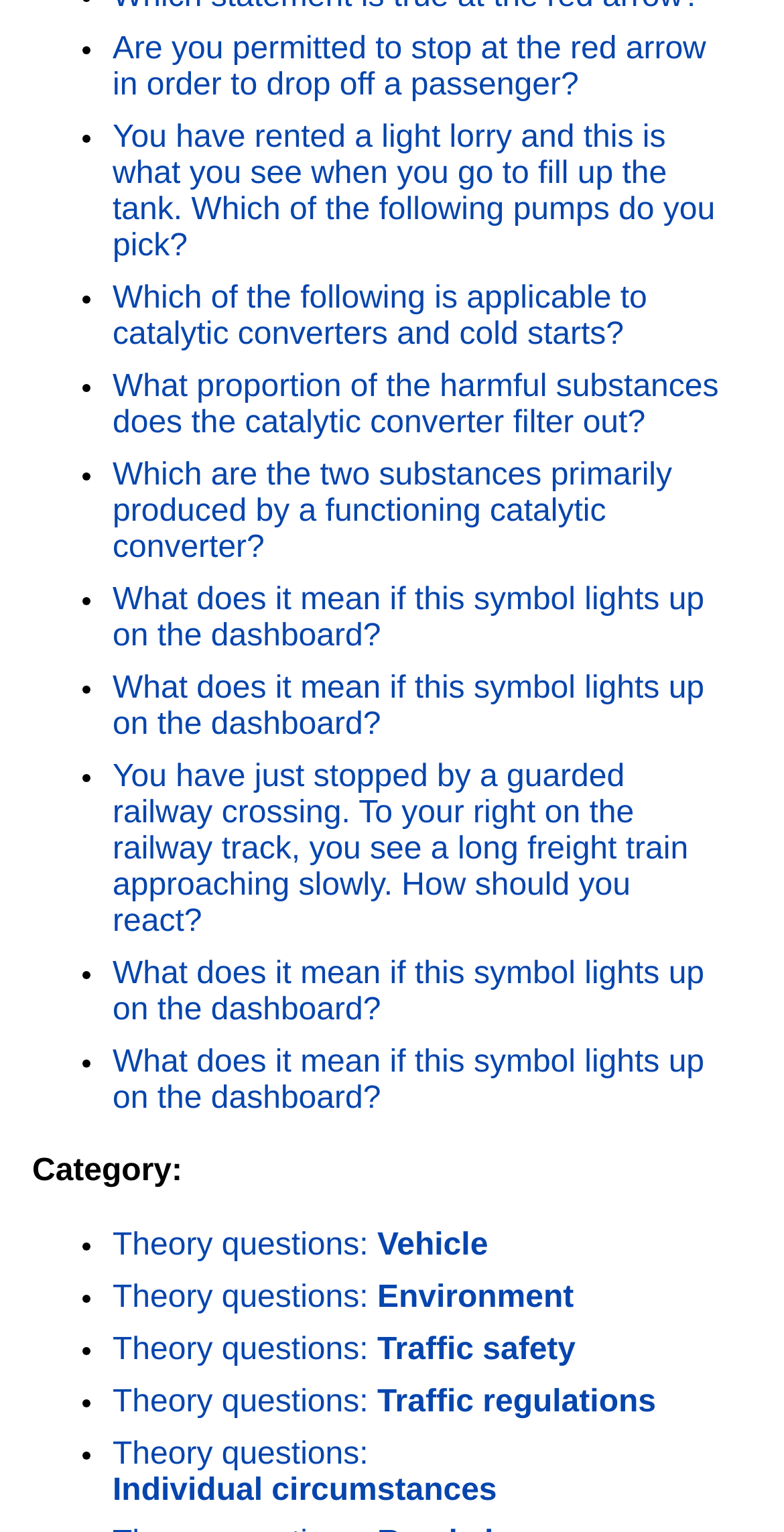Could you provide the bounding box coordinates for the portion of the screen to click to complete this instruction: "Read about stopping at the red arrow to drop off a passenger"?

[0.144, 0.021, 0.901, 0.067]